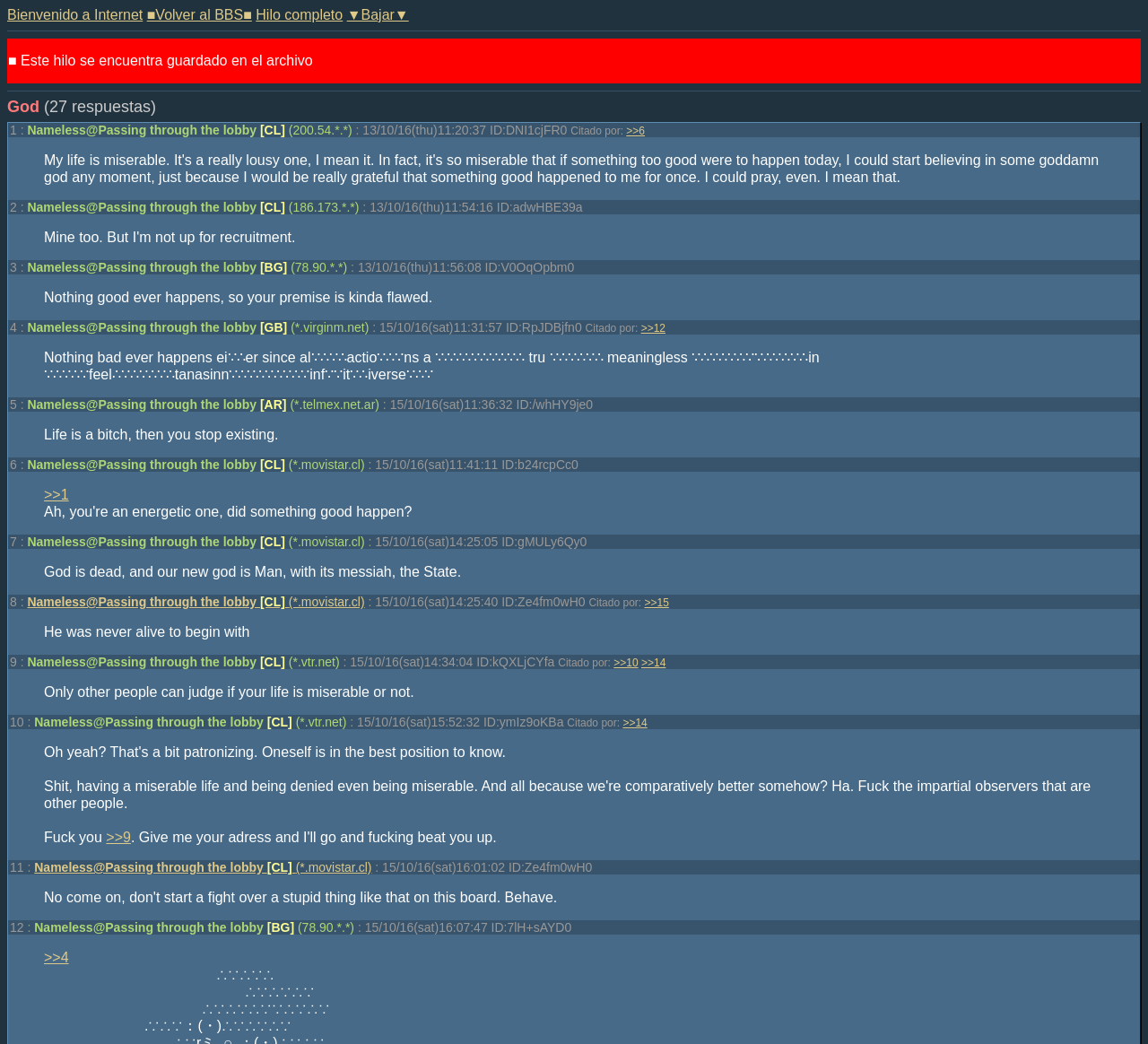Provide your answer in a single word or phrase: 
What is the name of the thread?

God